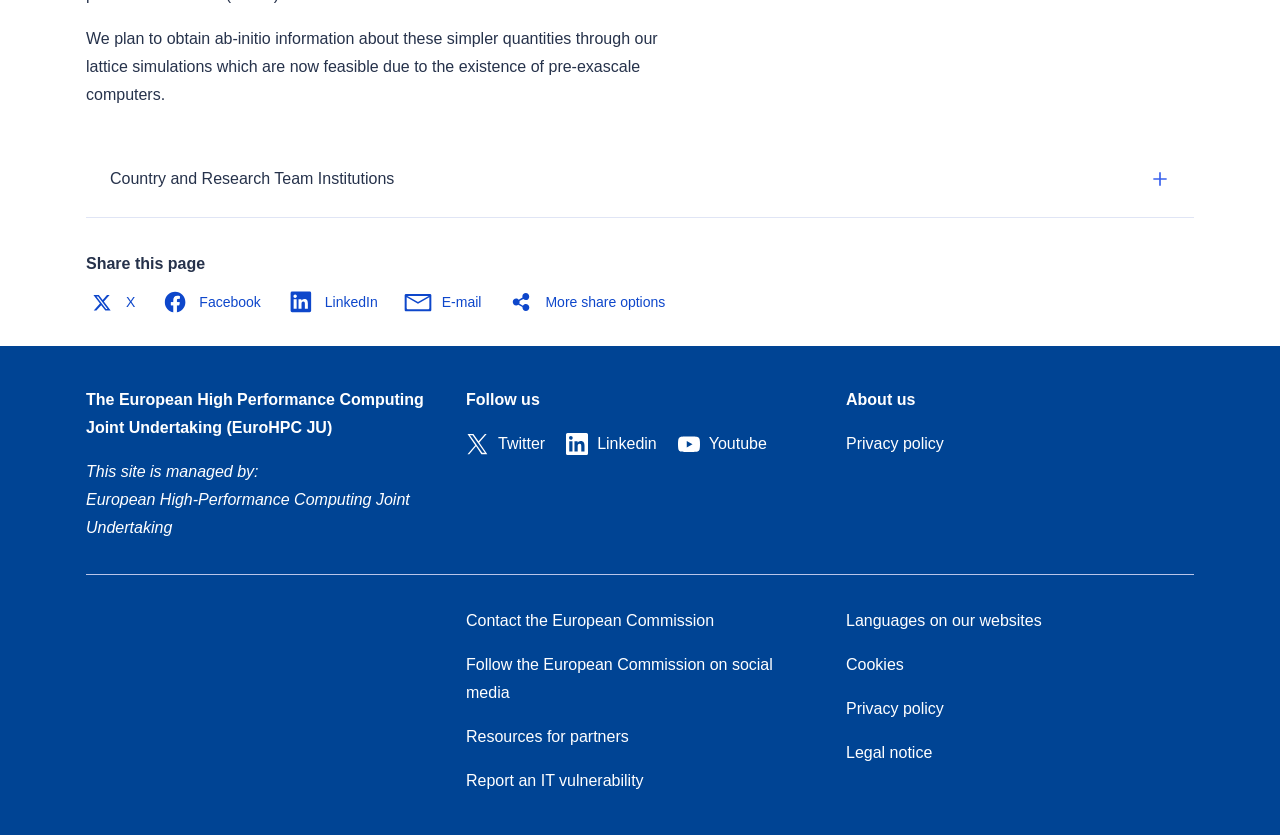Please identify the bounding box coordinates of the element's region that should be clicked to execute the following instruction: "Share this page on Facebook". The bounding box coordinates must be four float numbers between 0 and 1, i.e., [left, top, right, bottom].

[0.124, 0.342, 0.213, 0.381]